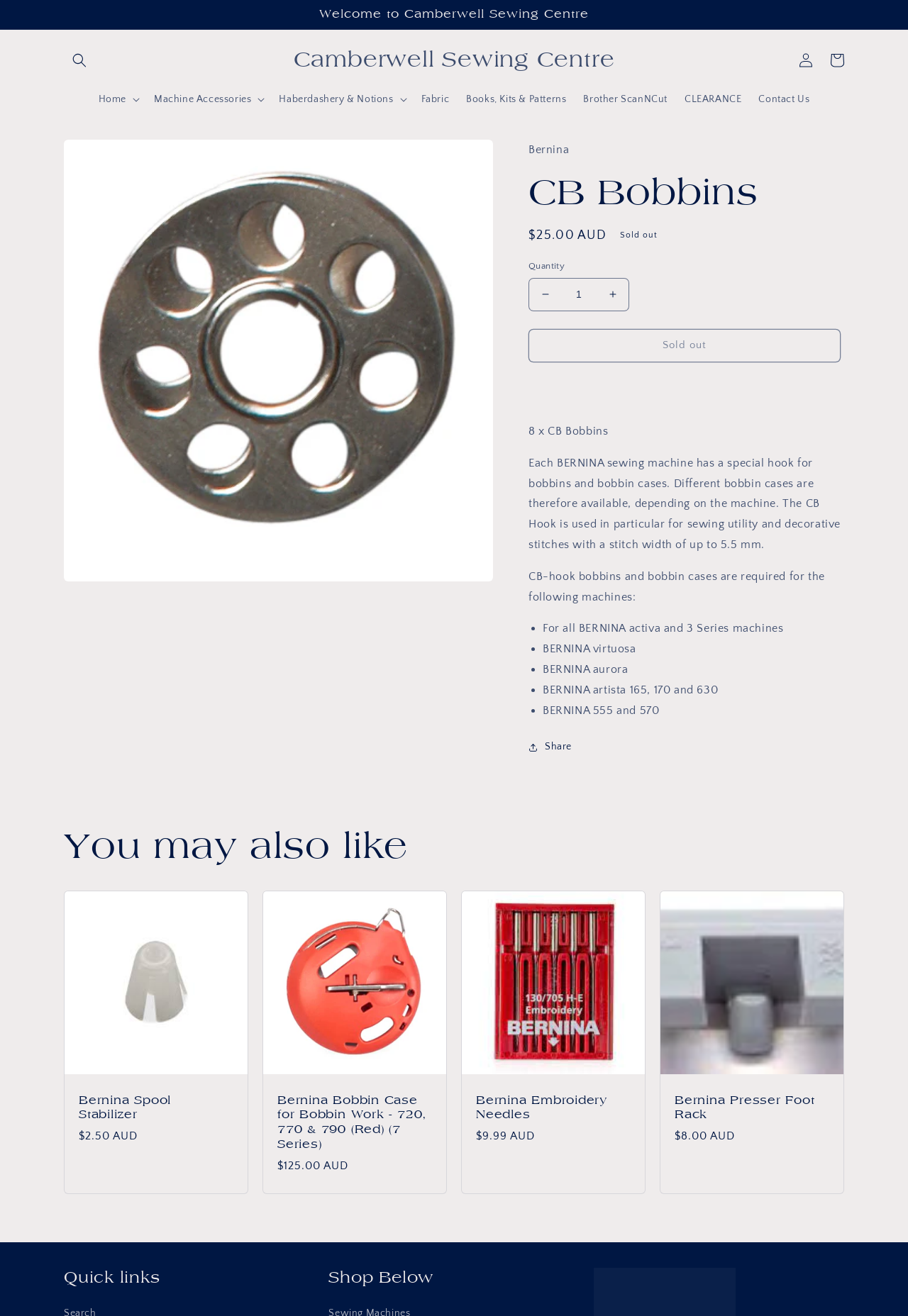Determine the coordinates of the bounding box that should be clicked to complete the instruction: "View machine accessories". The coordinates should be represented by four float numbers between 0 and 1: [left, top, right, bottom].

[0.16, 0.064, 0.298, 0.087]